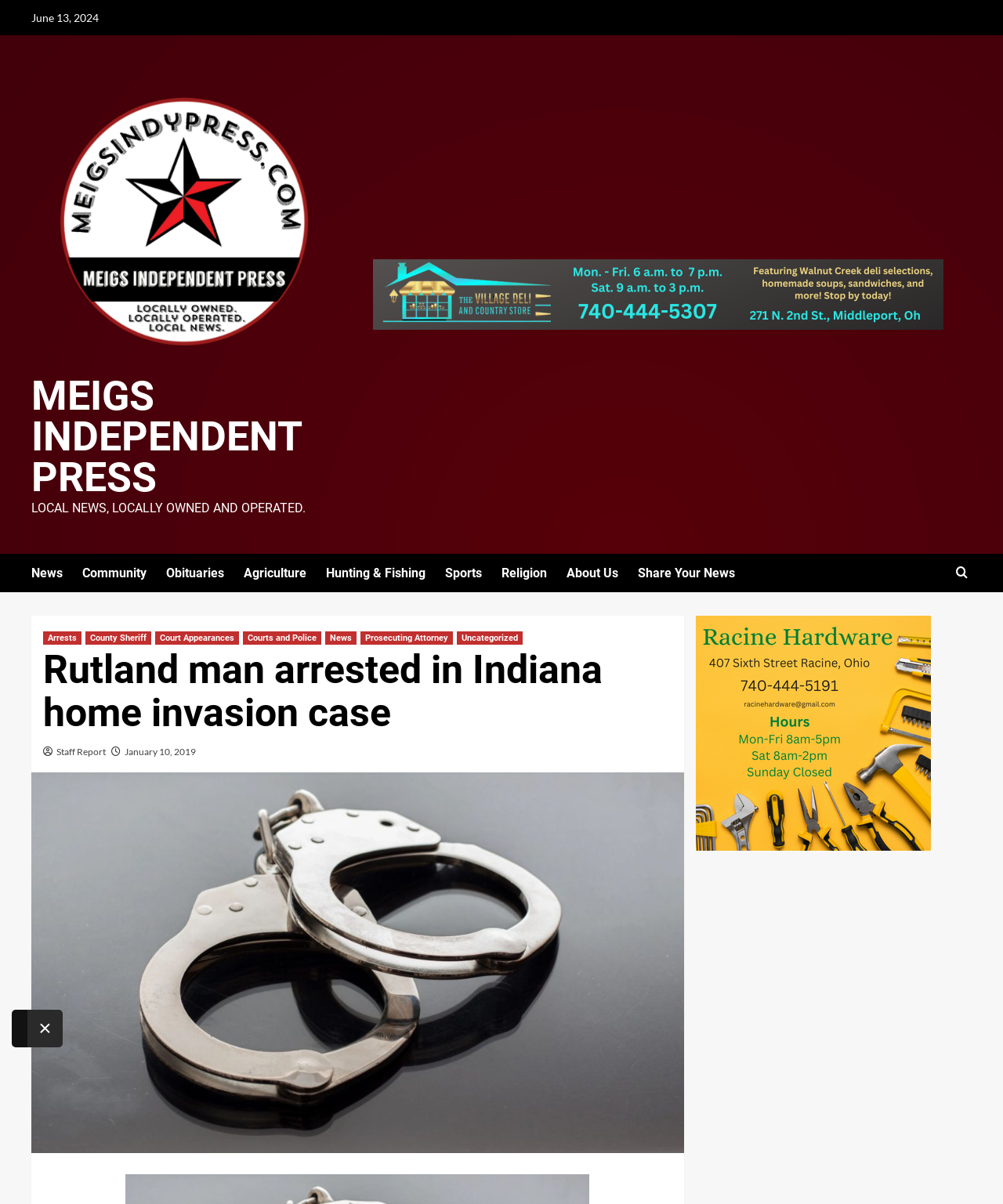Locate the bounding box coordinates of the element's region that should be clicked to carry out the following instruction: "Browse the 'Courts and Police' section". The coordinates need to be four float numbers between 0 and 1, i.e., [left, top, right, bottom].

[0.242, 0.524, 0.32, 0.535]